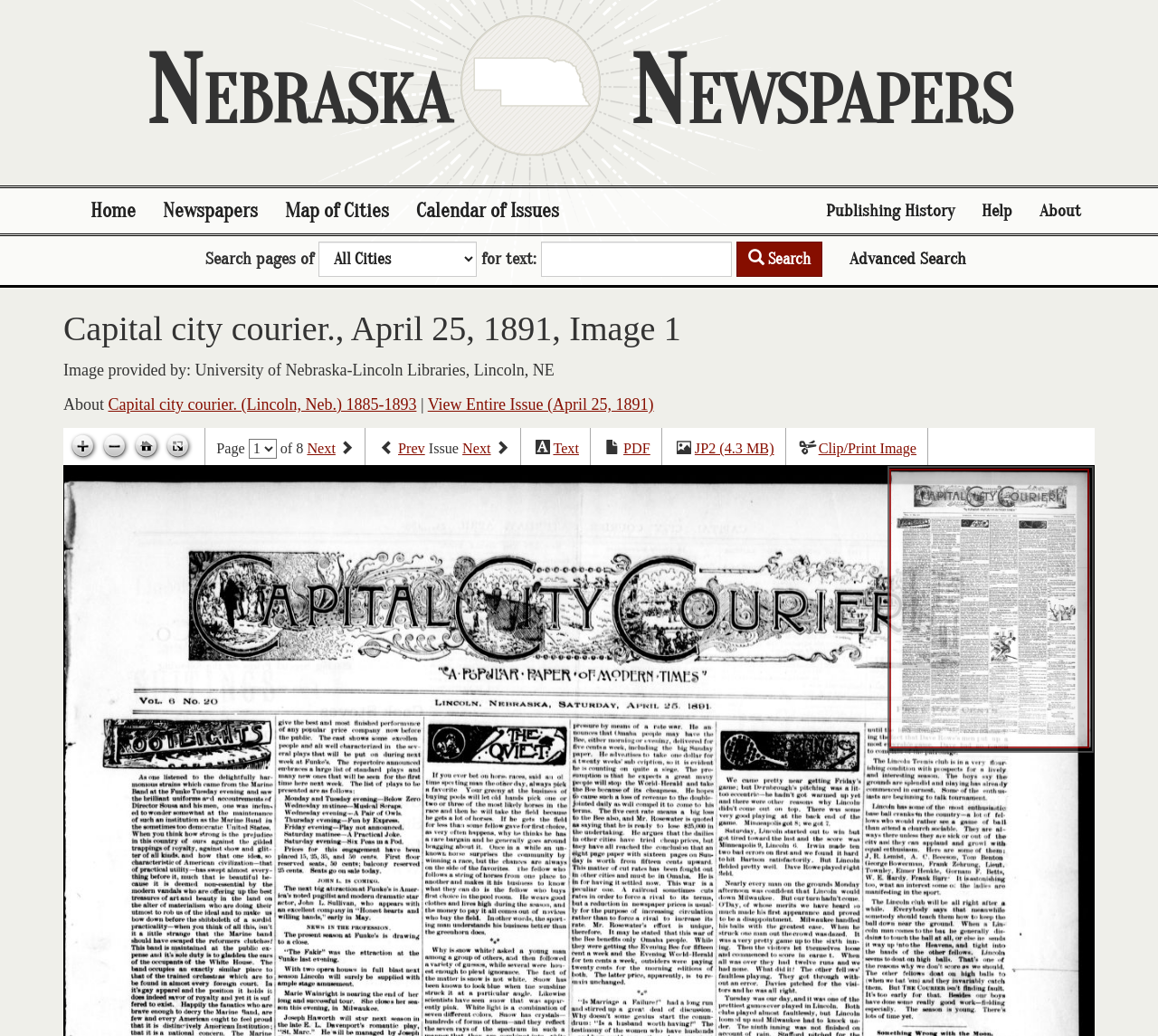Please specify the bounding box coordinates of the clickable region necessary for completing the following instruction: "Click on help". The coordinates must consist of four float numbers between 0 and 1, i.e., [left, top, right, bottom].

[0.836, 0.182, 0.886, 0.225]